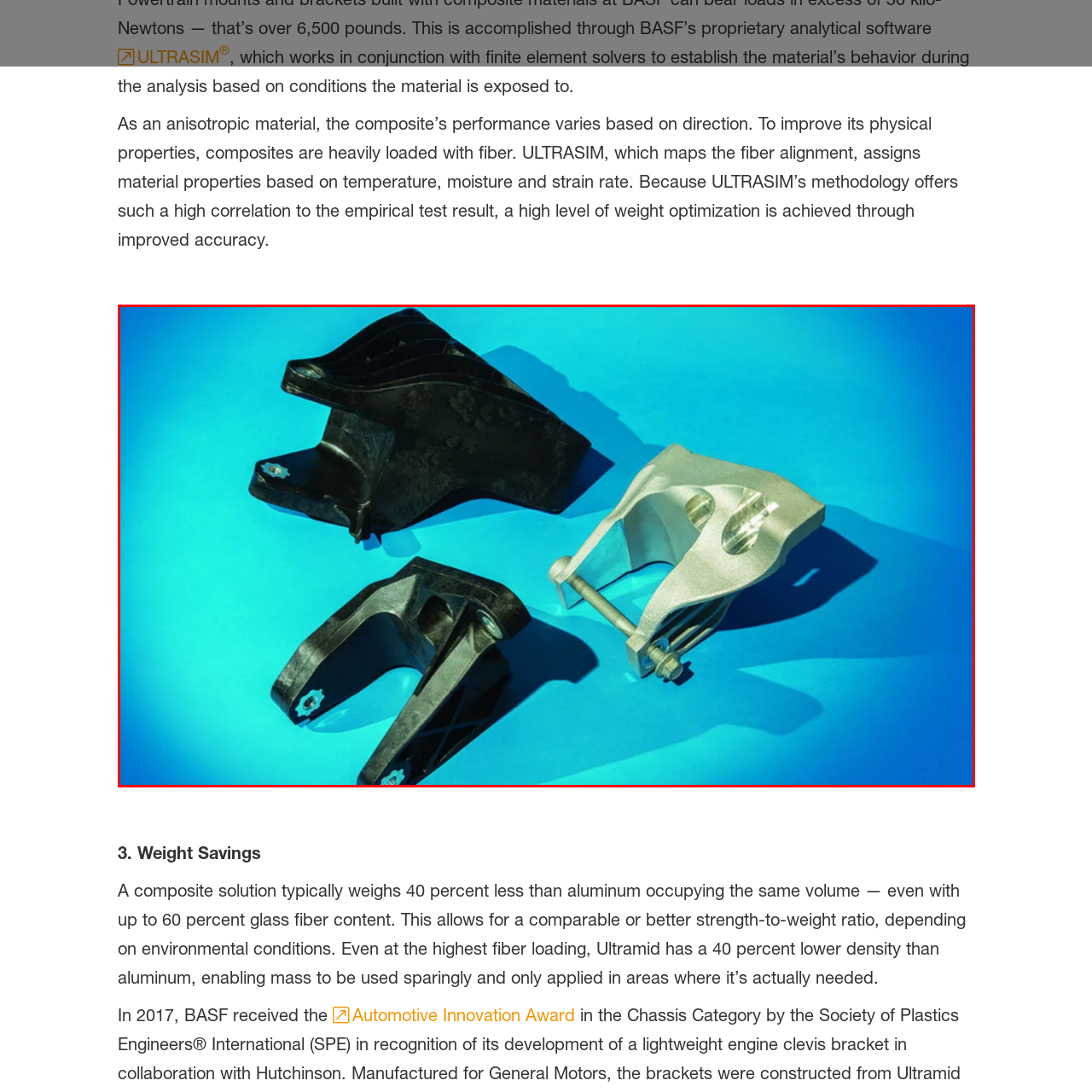How much lighter are the composite brackets compared to aluminum ones?
Observe the part of the image inside the red bounding box and answer the question concisely with one word or a short phrase.

Up to 45 percent